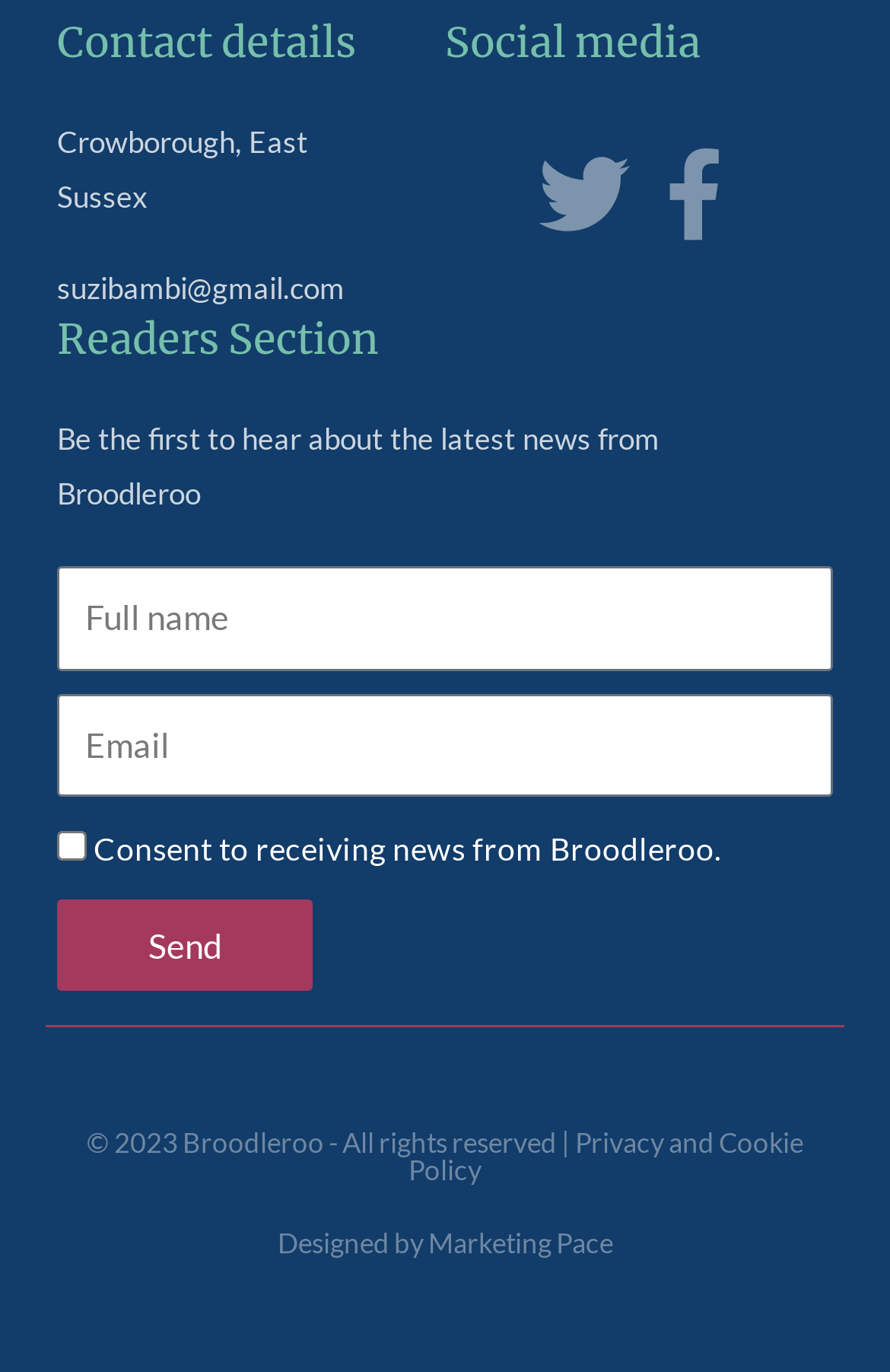Kindly provide the bounding box coordinates of the section you need to click on to fulfill the given instruction: "Click Send".

[0.064, 0.656, 0.351, 0.723]